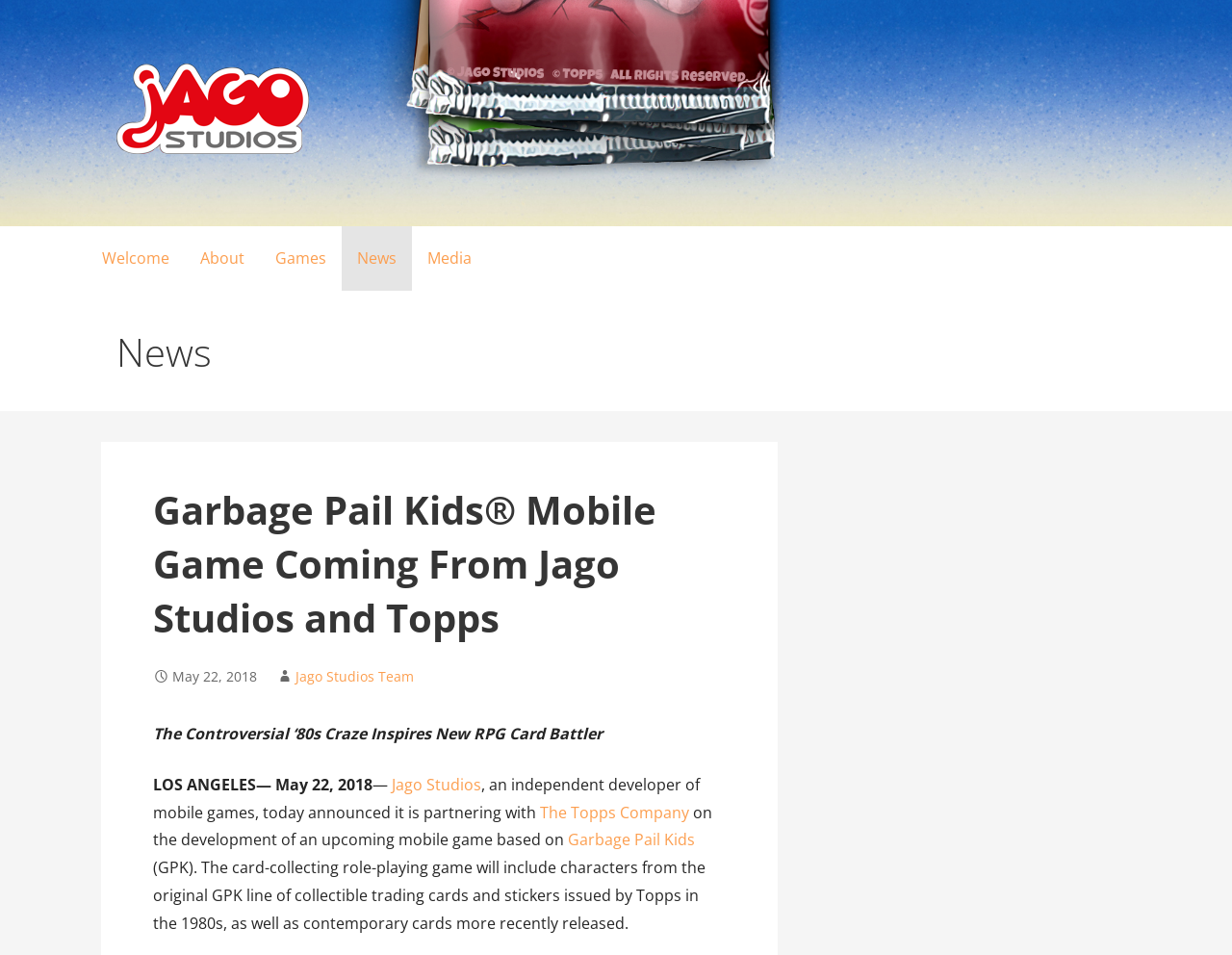Find the bounding box coordinates of the clickable area required to complete the following action: "Click on the Jago Studios link".

[0.095, 0.144, 0.251, 0.166]